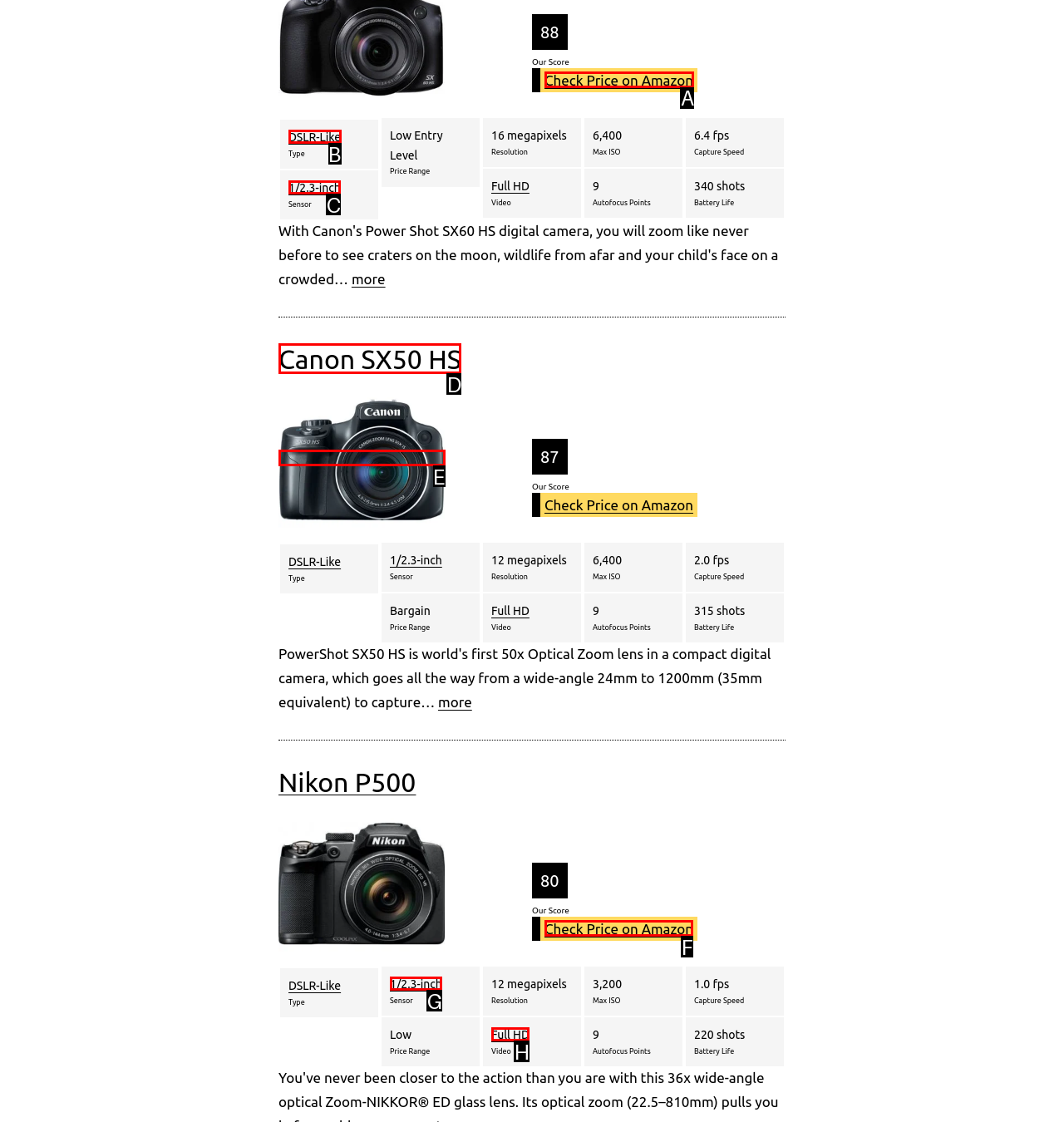Tell me which option I should click to complete the following task: Check Price on Amazon Answer with the option's letter from the given choices directly.

A